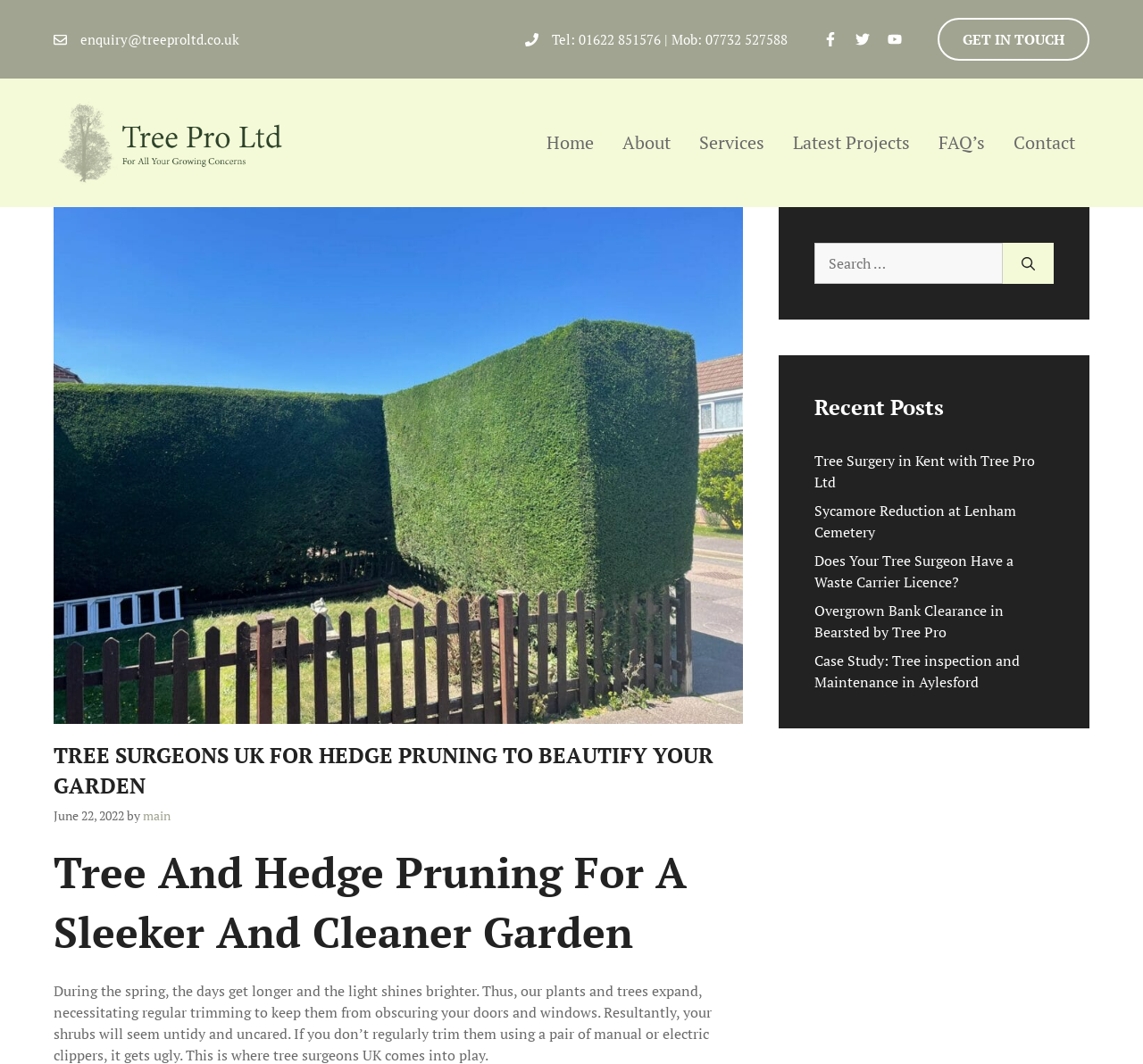Please locate the UI element described by "FAQ’s" and provide its bounding box coordinates.

[0.809, 0.113, 0.874, 0.155]